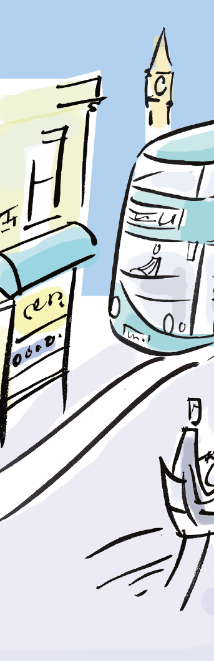What is the dominant color of the sky?
Provide a comprehensive and detailed answer to the question.

The clock tower rises prominently against a clear blue sky, which serves as a landmark and adds depth to the atmosphere of the urban scene, conveying a sense of vibrancy and movement.